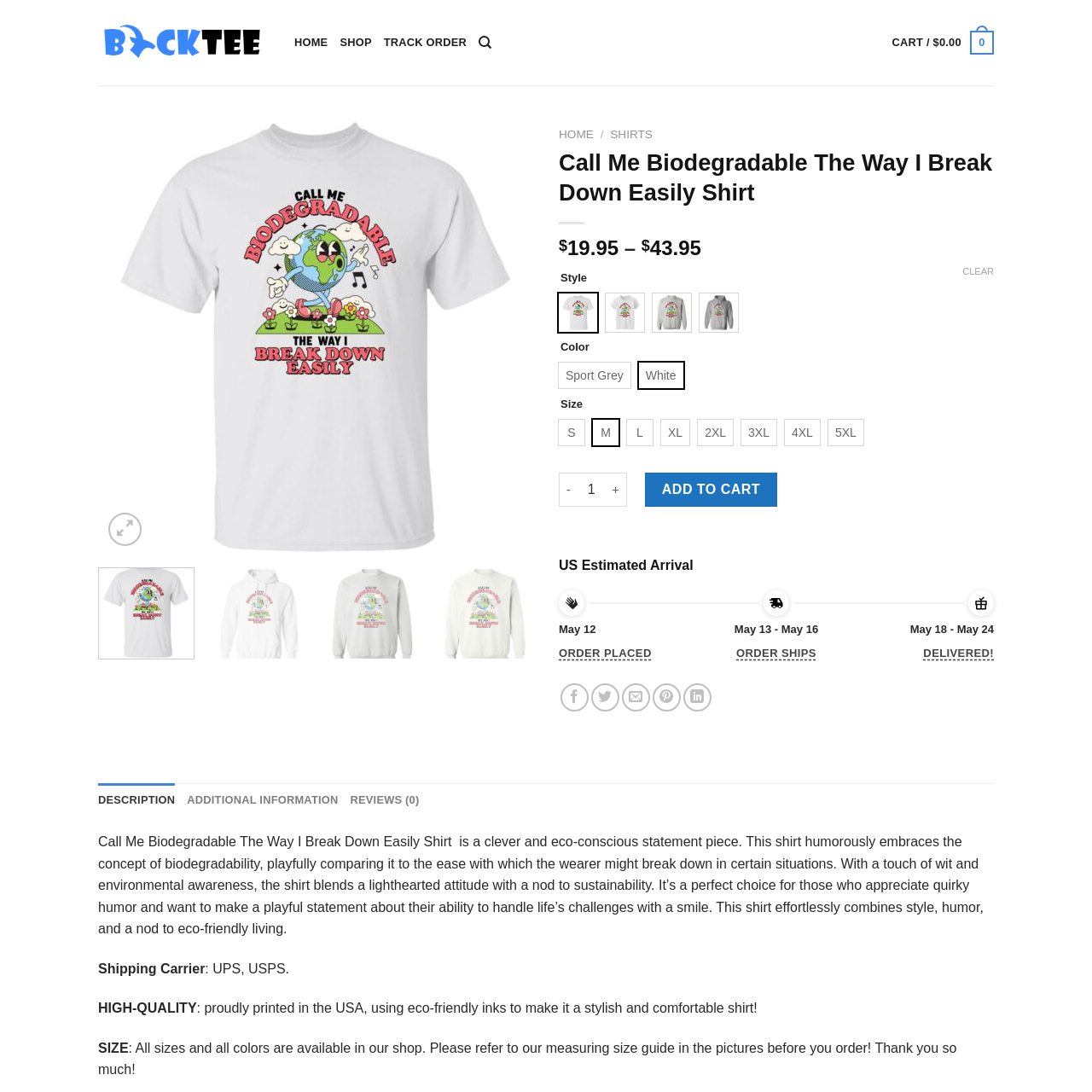What is the shirt designed for?  
Carefully review the image highlighted by the red outline and respond with a comprehensive answer based on the image's content.

The shirt is designed for individuals who appreciate a light-hearted take on personal resilience and sustainability, implying that the wearer values environmental awareness and has a quirky sense of humor.